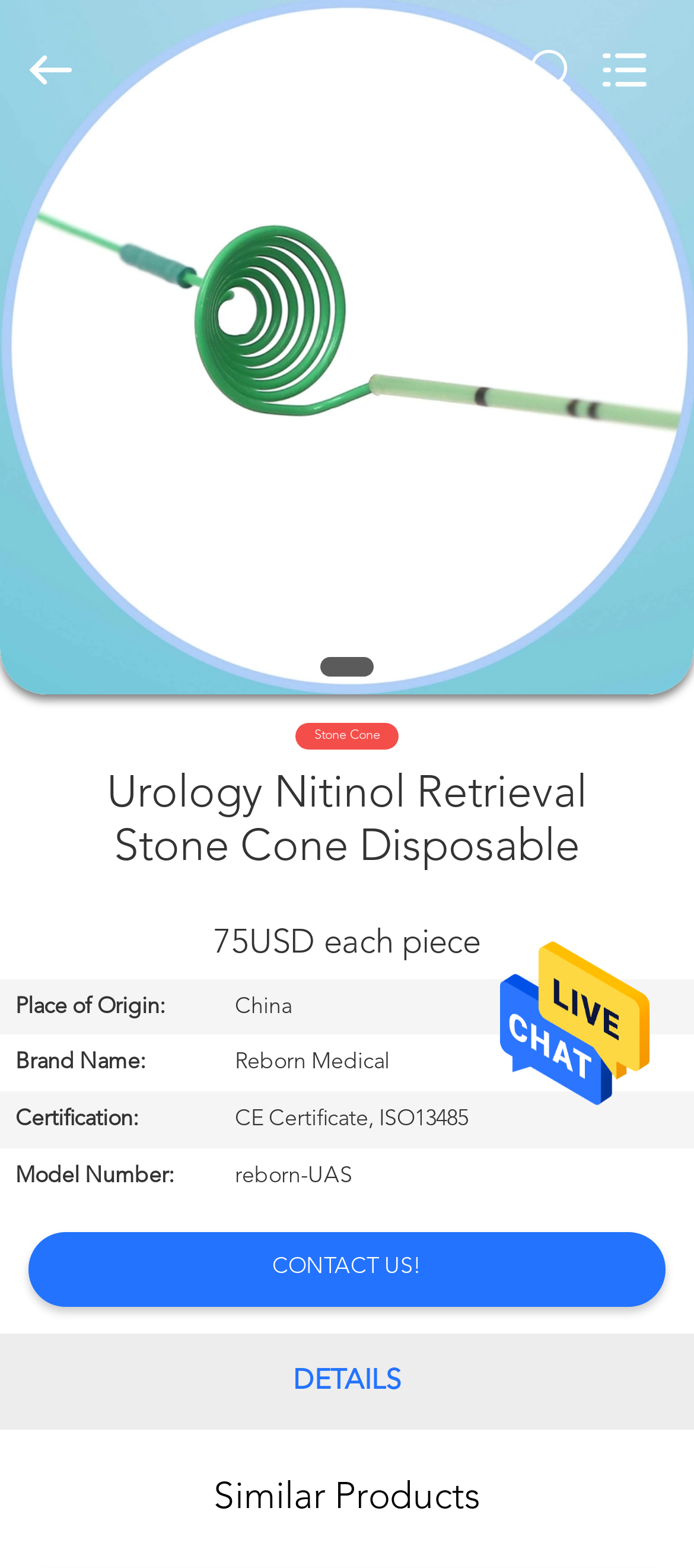Identify the bounding box coordinates necessary to click and complete the given instruction: "View product details".

[0.04, 0.49, 0.96, 0.558]